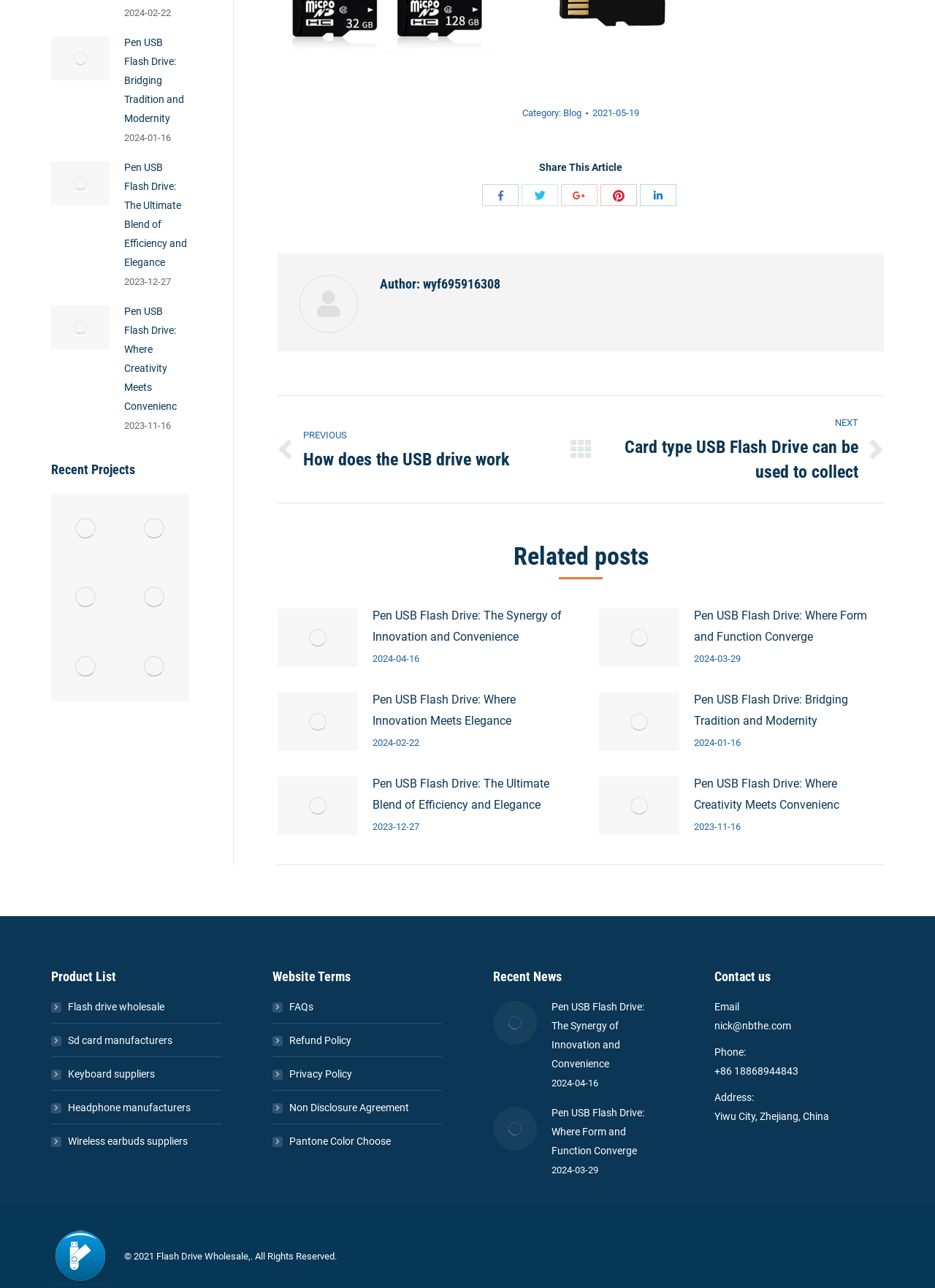Based on the image, give a detailed response to the question: What is the author of the current article?

The author of the current article can be determined by looking at the 'Author:' label followed by the text 'wyf695916308'.